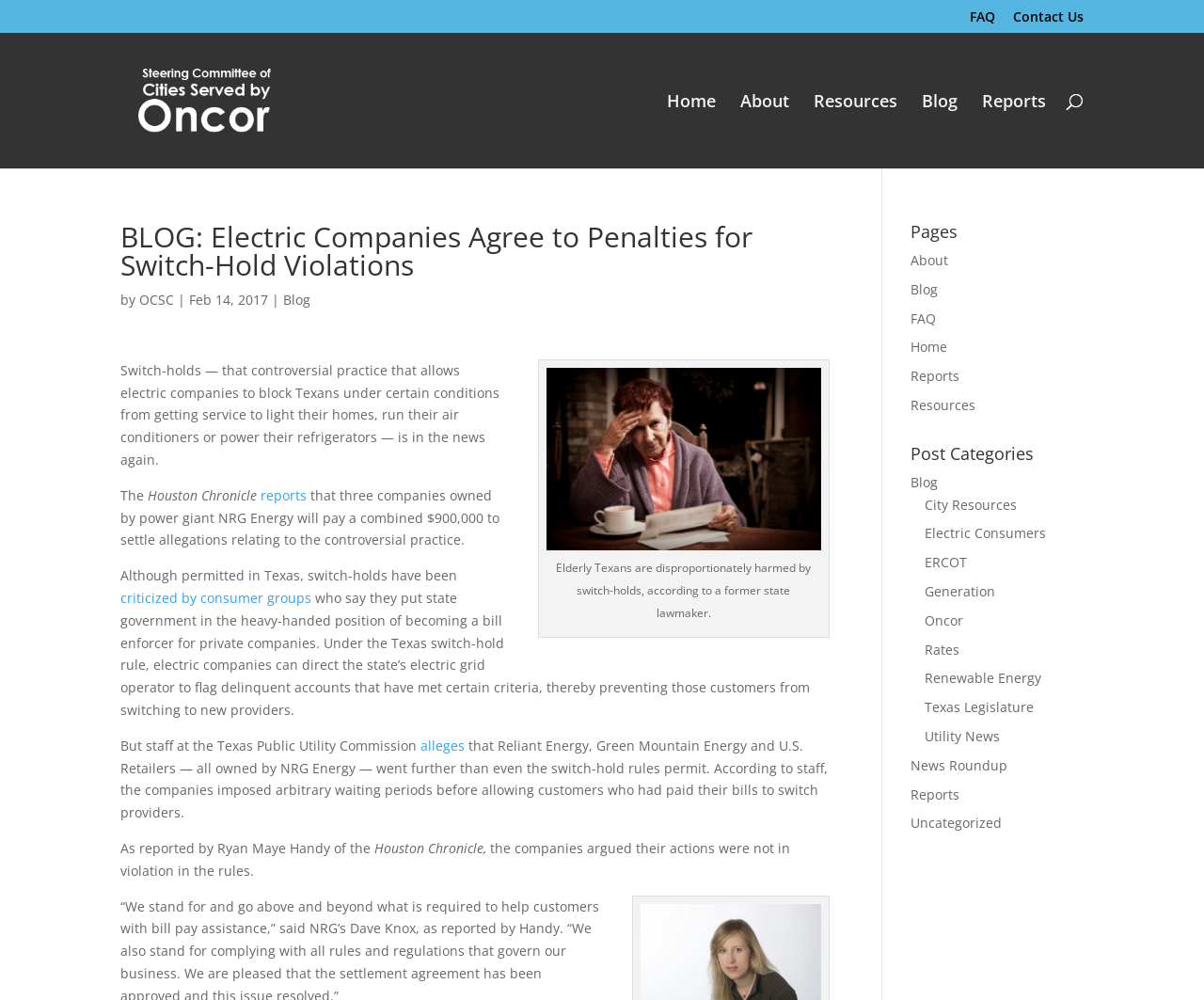Construct a comprehensive description capturing every detail on the webpage.

This webpage appears to be a blog post about electric companies agreeing to penalties for switch-hold violations. At the top of the page, there are several links to other sections of the website, including "FAQ", "Contact Us", "Cities Served by Oncor", "Home", "About", "Resources", "Blog", and "Reports". 

Below these links, there is a search bar that spans almost the entire width of the page. 

The main content of the page is a blog post with a heading that reads "BLOG: Electric Companies Agree to Penalties for Switch-Hold Violations". The post is attributed to "OCSC" and is dated "Feb 14, 2017". 

The post begins with an image that is described as "Elderly Texans are disproportionately harmed by switch-holds, according to a former state lawmaker." 

The text of the post discusses how three companies owned by NRG Energy will pay a combined $900,000 to settle allegations related to switch-holds, a controversial practice that allows electric companies to block Texans from getting service under certain conditions. The post cites reports from the Houston Chronicle and alleges that the companies imposed arbitrary waiting periods before allowing customers who had paid their bills to switch providers. 

To the right of the main content, there are two columns of links. The top column is headed "Pages" and includes links to "About", "Blog", "FAQ", "Home", "Reports", and "Resources". The bottom column is headed "Post Categories" and includes links to various categories such as "Blog", "City Resources", "Electric Consumers", and "Utility News".